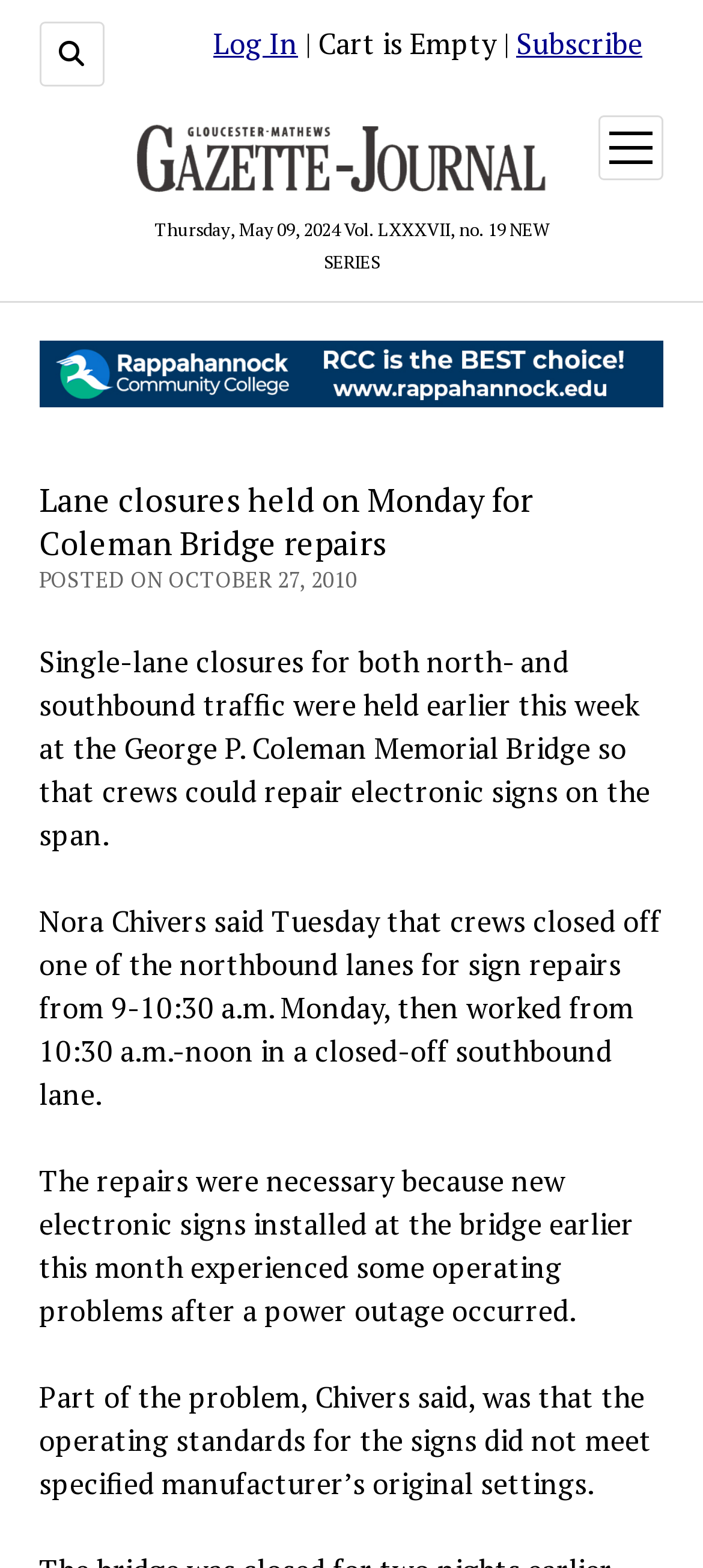From the webpage screenshot, predict the bounding box of the UI element that matches this description: "Log In".

[0.303, 0.015, 0.424, 0.04]